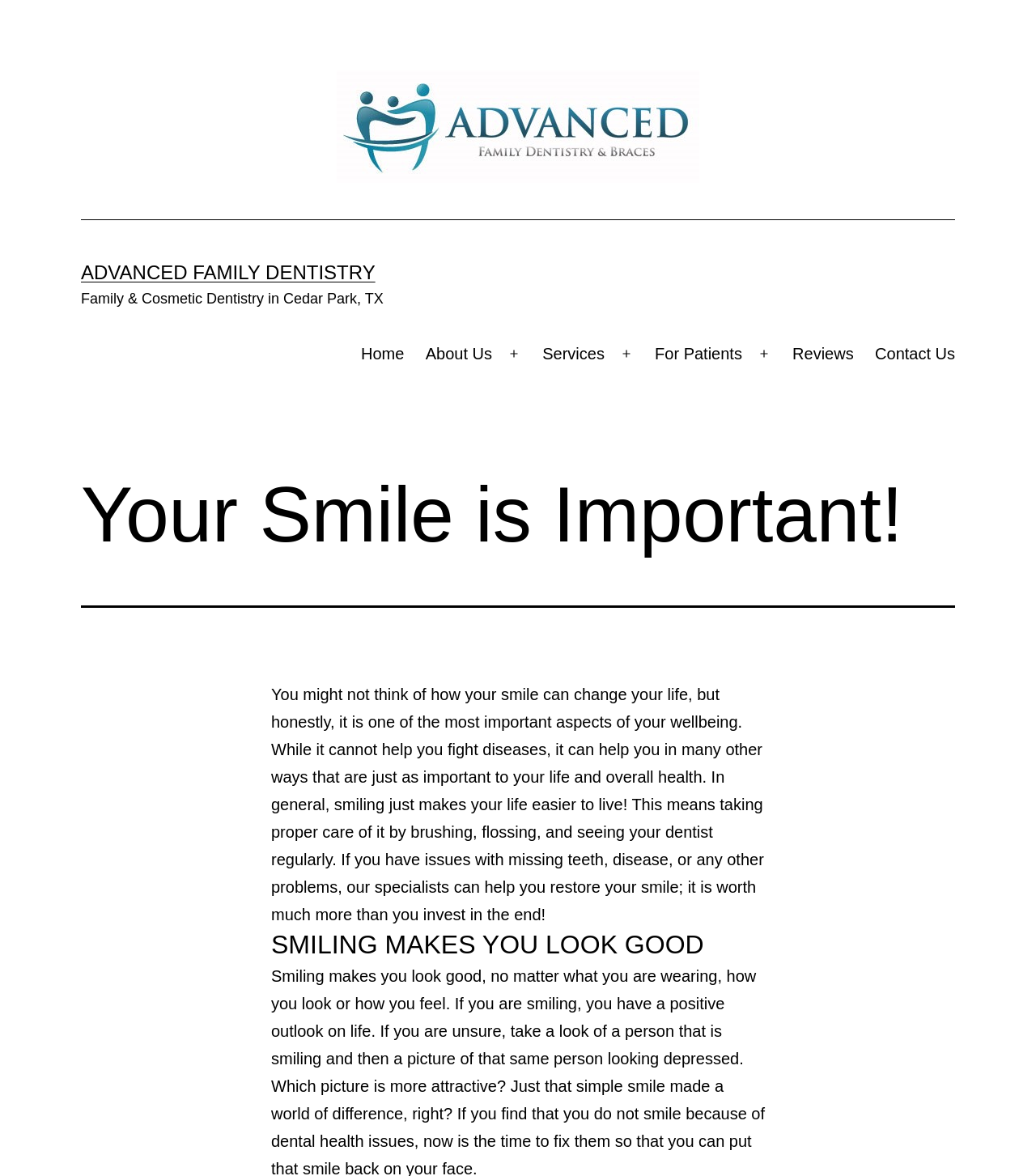Pinpoint the bounding box coordinates of the element to be clicked to execute the instruction: "Click the 'Contact Us' link".

[0.834, 0.284, 0.932, 0.318]